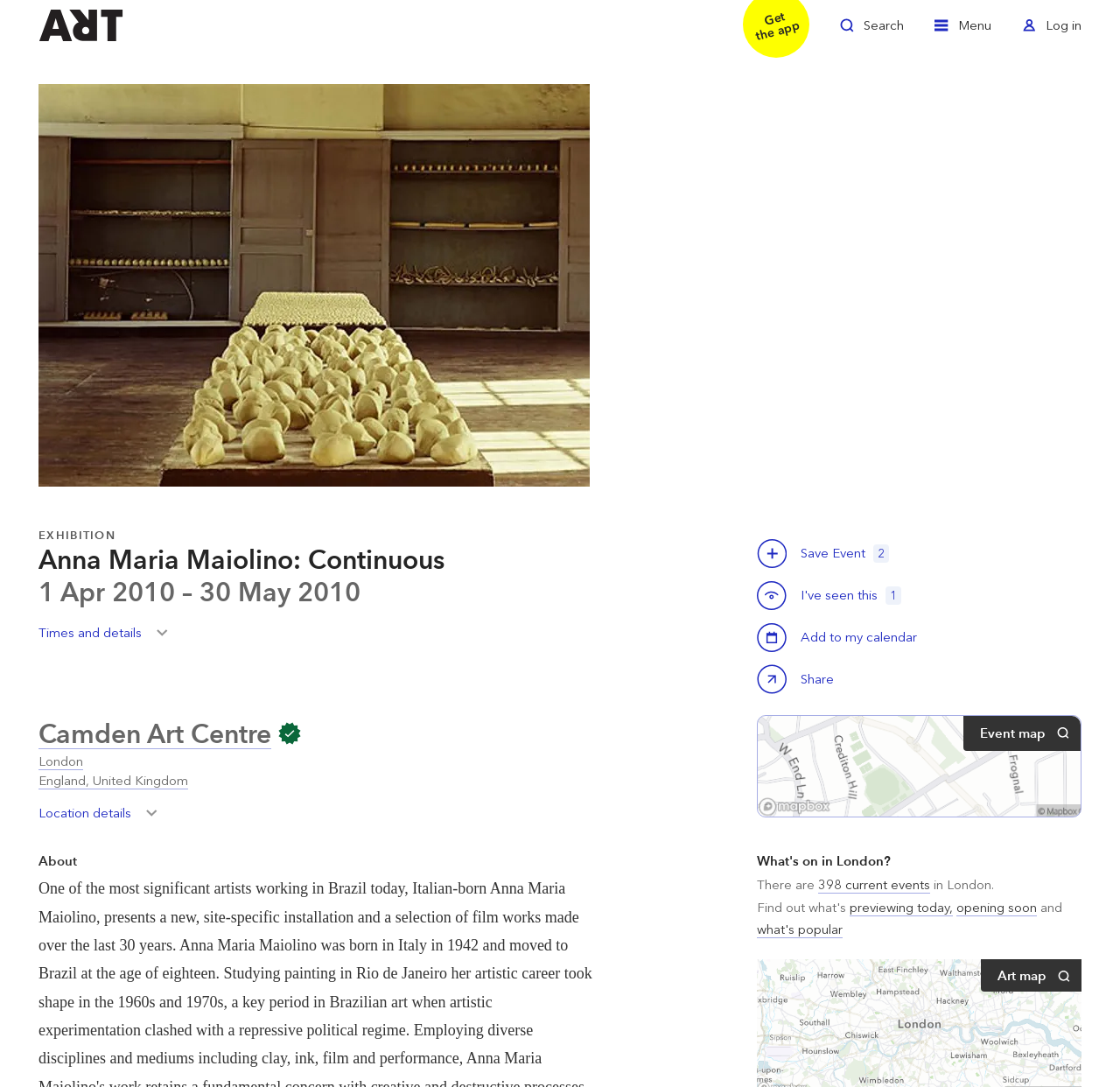Based on the provided description, "Location detailsToggle Location details", find the bounding box of the corresponding UI element in the screenshot.

[0.034, 0.739, 0.148, 0.768]